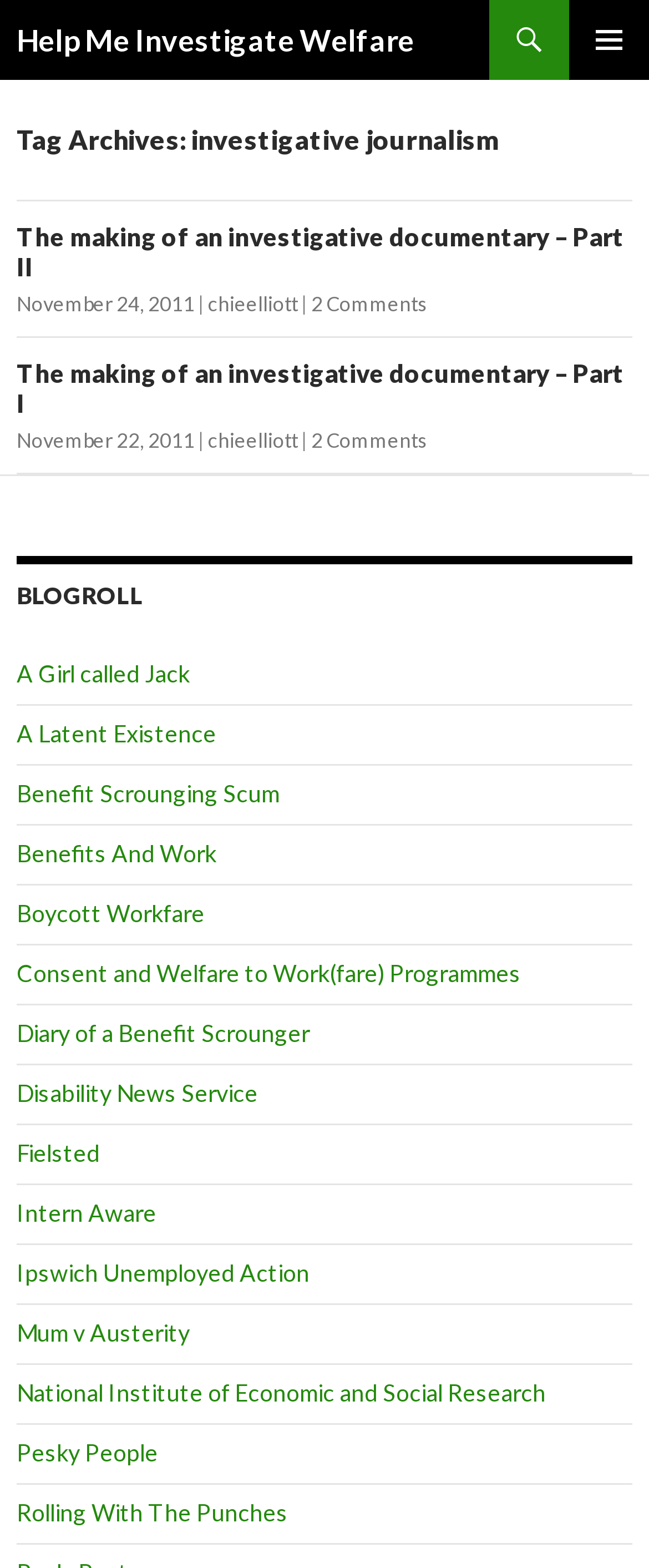Can you determine the bounding box coordinates of the area that needs to be clicked to fulfill the following instruction: "Go to primary menu"?

[0.877, 0.0, 1.0, 0.051]